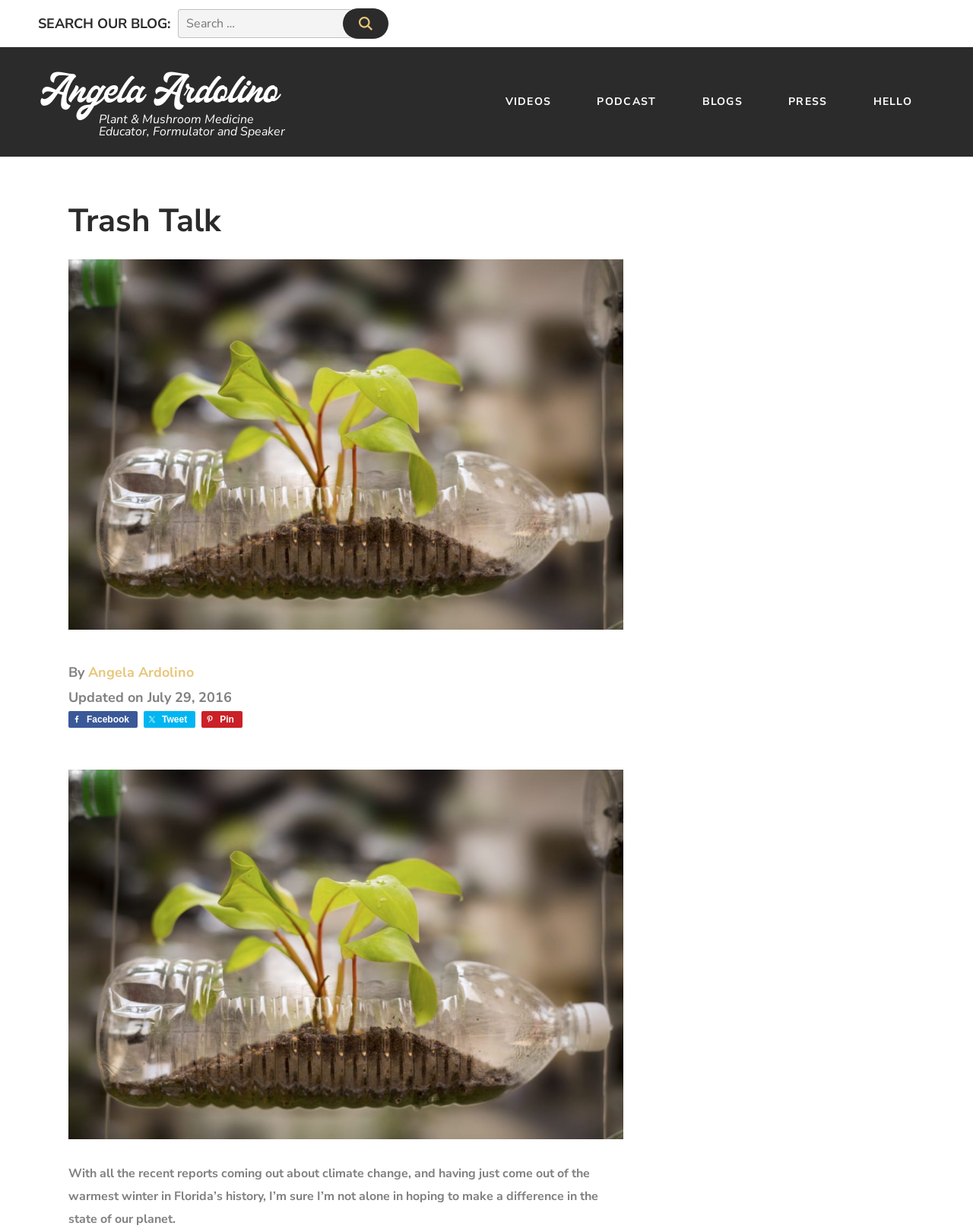Describe every aspect of the webpage in a detailed manner.

The webpage appears to be a blog or personal website, with a focus on environmental and sustainability topics. At the top of the page, there is a "Skip to content" link, followed by a search bar with a heading "SEARCH OUR BLOG:" and a search box. Below the search bar, there is a link to the homepage, labeled "home Angela Ardolino Plant & Mushroom Medicine Educator, Formulator and Speaker".

The main navigation menu is located in the top-right corner of the page, with links to "VIDEOS", "PODCAST", "BLOGS", "HOLISTIC PET", "ECO-FRIENDLY", "CANNABIS", "EXTRAORDINARY WOMEN", "PRESS", and "HELLO". Some of these links have dropdown menus with additional options.

The main content of the page is a blog post titled "Trash Talk", with a heading and a subheading "By Angela Ardolino". The post is dated "Updated on July 29, 2016" and has social media sharing links to Facebook, Twitter, and Pinterest. The post itself is a short paragraph discussing climate change and the desire to make a difference in the state of the planet.

Below the text, there is a large image of an empty plastic bottle being used as a container for growing a plant. The image takes up most of the width of the page and is centered.

Overall, the webpage has a simple and clean design, with a focus on easy navigation and readability. The content is centered around environmental and sustainability topics, with a personal touch from the author.